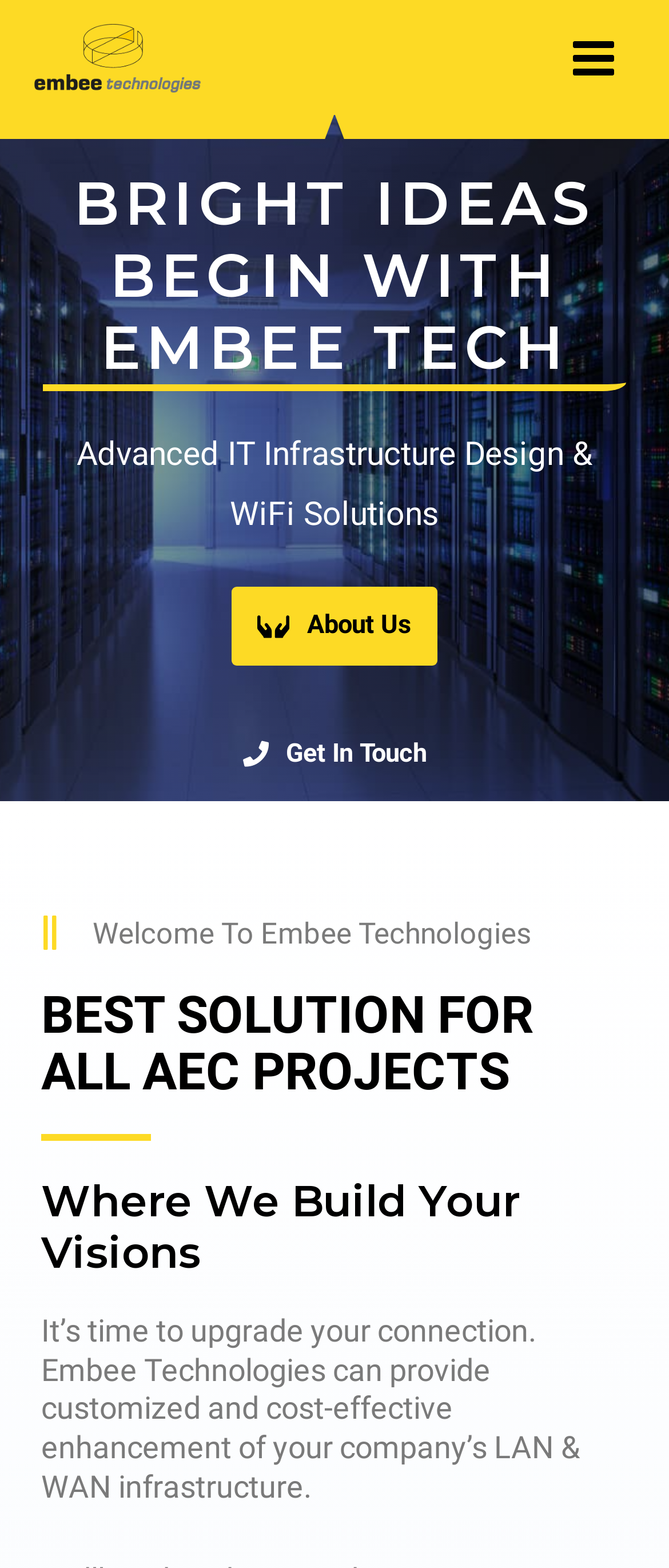What is the purpose of the main button?
Based on the visual details in the image, please answer the question thoroughly.

The main button is located at the top-right corner of the webpage and is labeled 'Main Menu'. The fact that it is expandable suggests that it is used to open the main menu, which is likely to contain more navigation options.